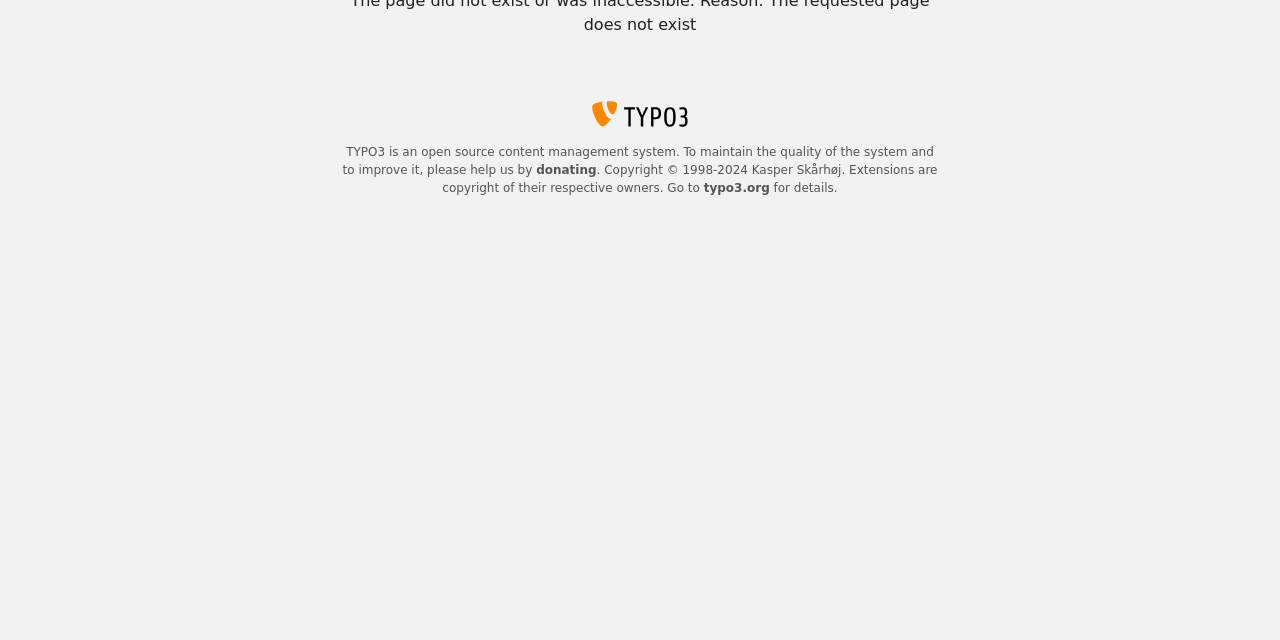Locate the bounding box coordinates for the element described below: "donating". The coordinates must be four float values between 0 and 1, formatted as [left, top, right, bottom].

[0.419, 0.254, 0.466, 0.276]